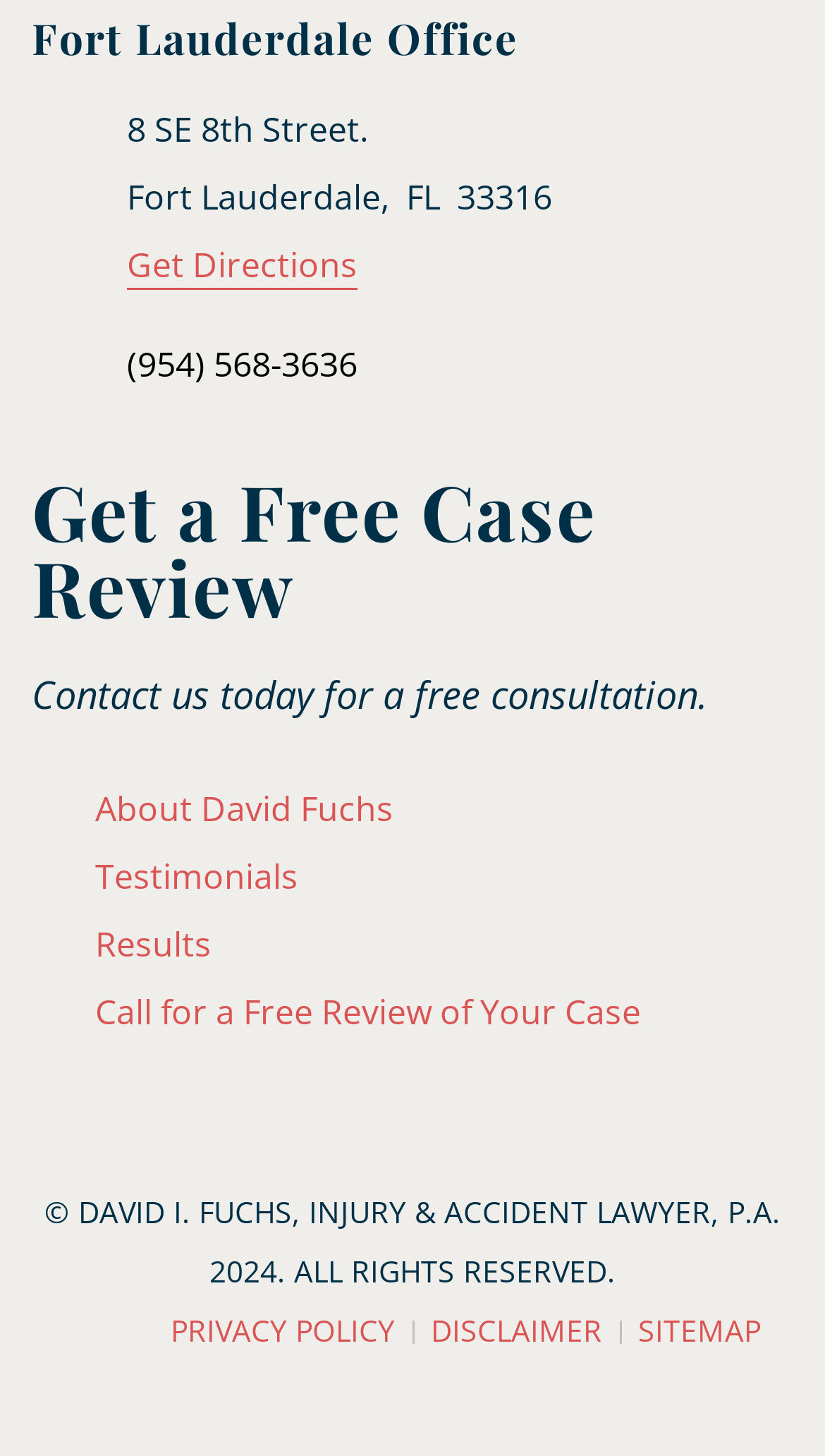Please identify the bounding box coordinates of the region to click in order to complete the given instruction: "Review the privacy policy". The coordinates should be four float numbers between 0 and 1, i.e., [left, top, right, bottom].

[0.206, 0.9, 0.478, 0.927]